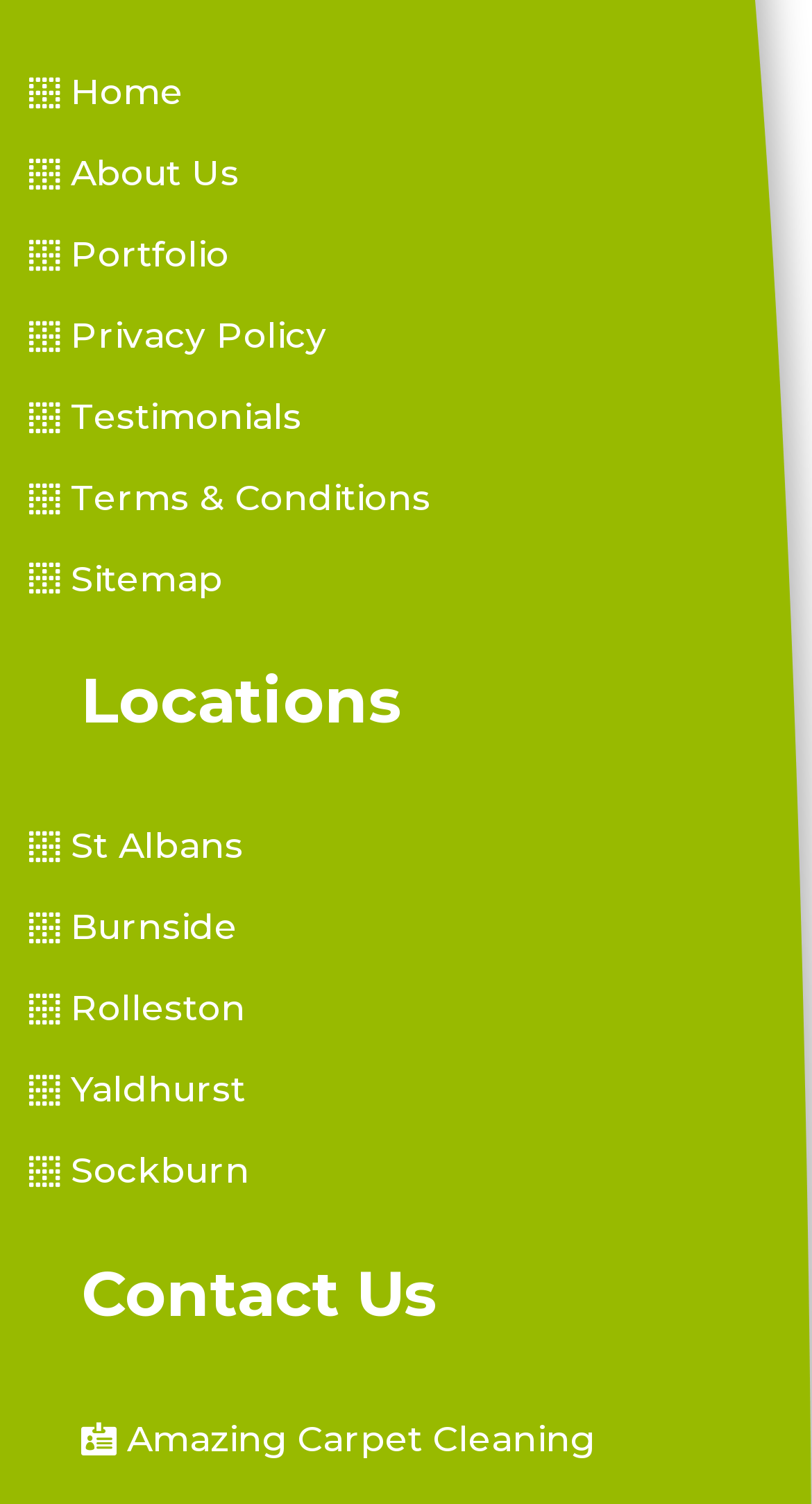Locate the bounding box of the user interface element based on this description: "Terms & Conditions".

[0.036, 0.311, 0.531, 0.351]